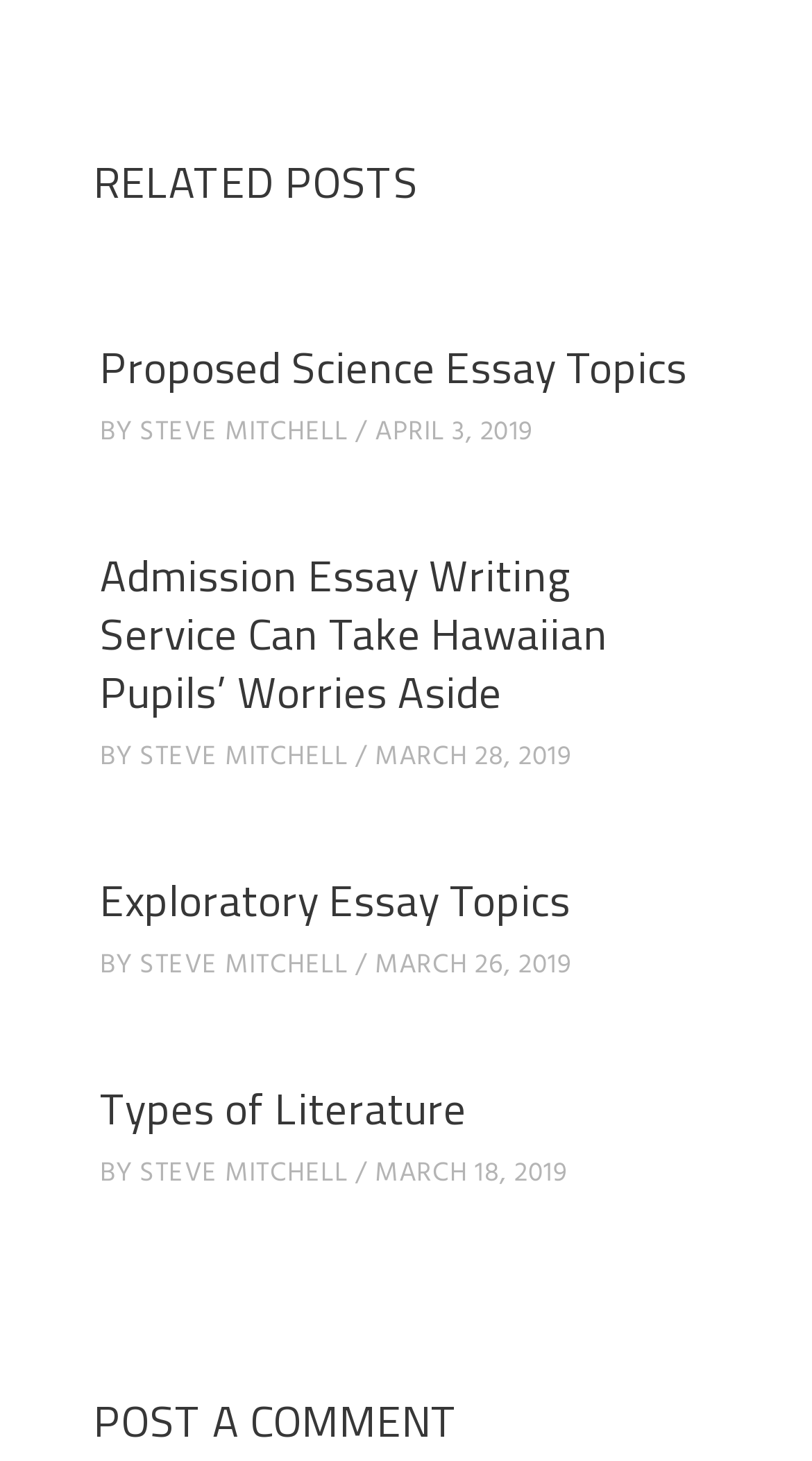How many posts are listed on this webpage?
Please provide a single word or phrase based on the screenshot.

4